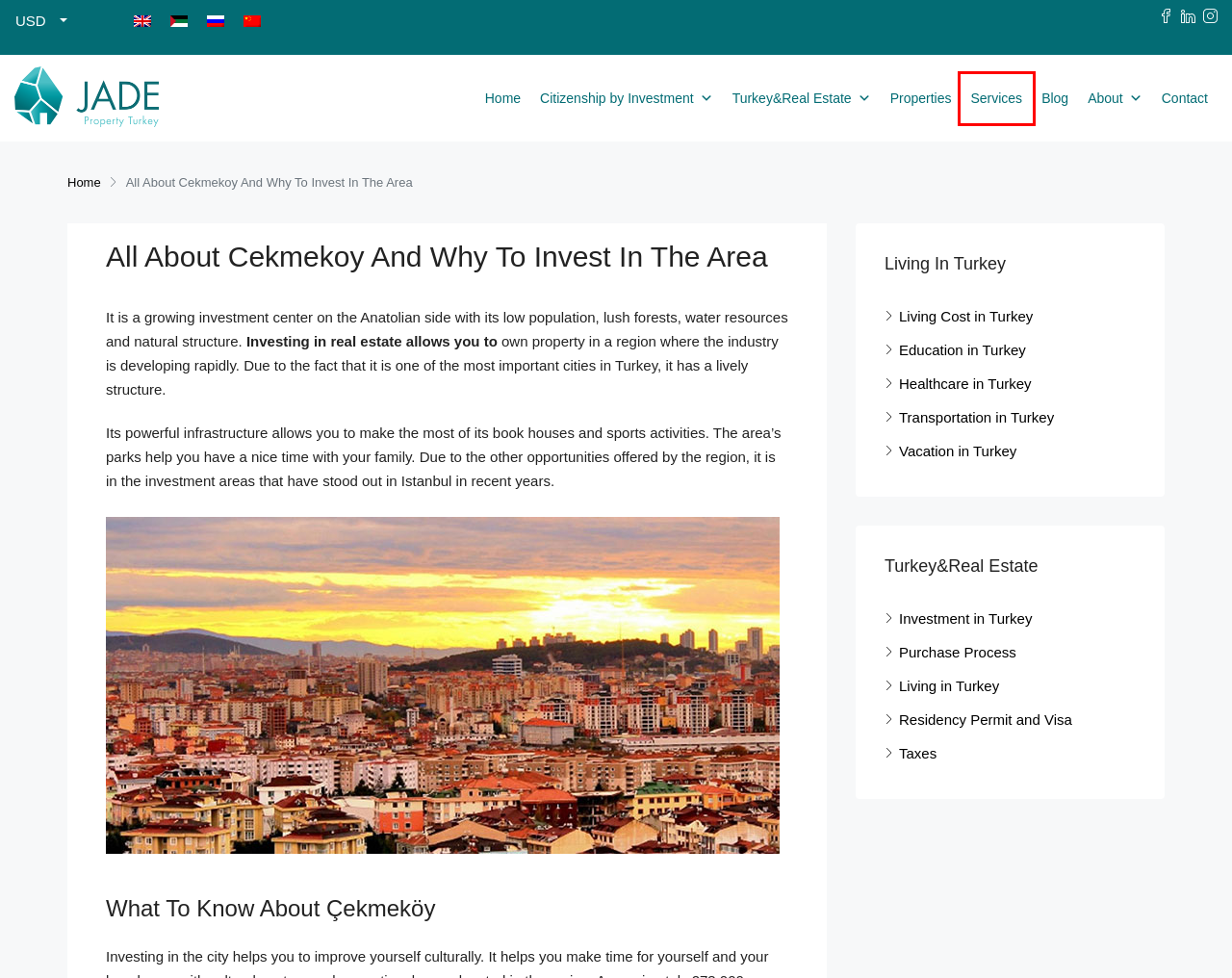Examine the screenshot of a webpage with a red bounding box around a UI element. Your task is to identify the webpage description that best corresponds to the new webpage after clicking the specified element. The given options are:
A. Investment in Turkey - Jade Property Turkey
B. Turkey&Real Estate - Jade Property Turkey
C. Living Cost in Turkey - Jade Property Turkey
D. 关于 Cekmekoy 以及为什么要在该地区投资 - Jade Property Turkey
E. Services - Jade Property Turkey
F. Living in Turkey - Jade Property Turkey
G. Jade Property Turkey - Buy Property in Turkey
H. Все О Чекмекой И Зачем Инвестировать В Этот Район - Jade Property Turkey

E